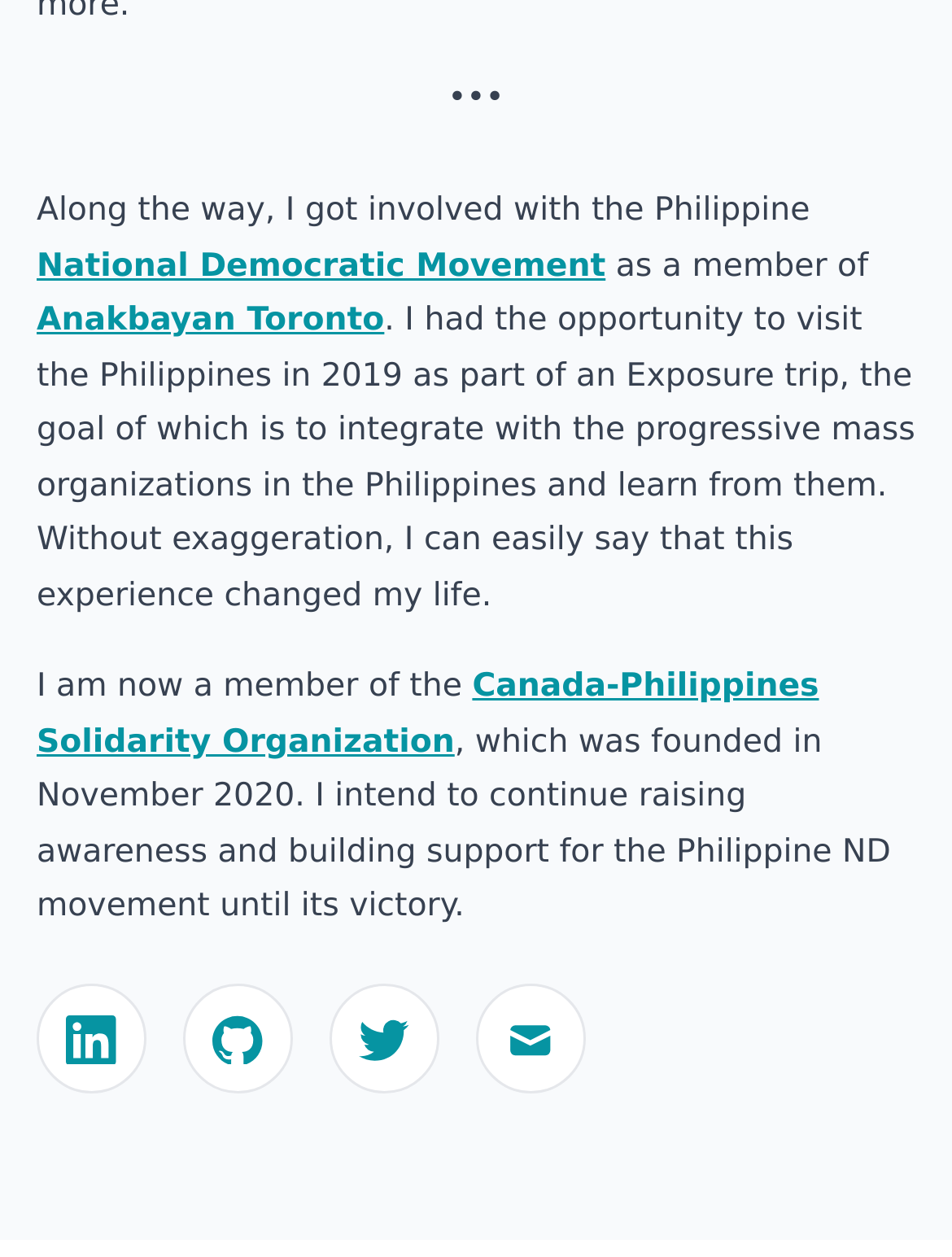Find the bounding box of the web element that fits this description: "Anakbayan Toronto".

[0.038, 0.251, 0.404, 0.28]